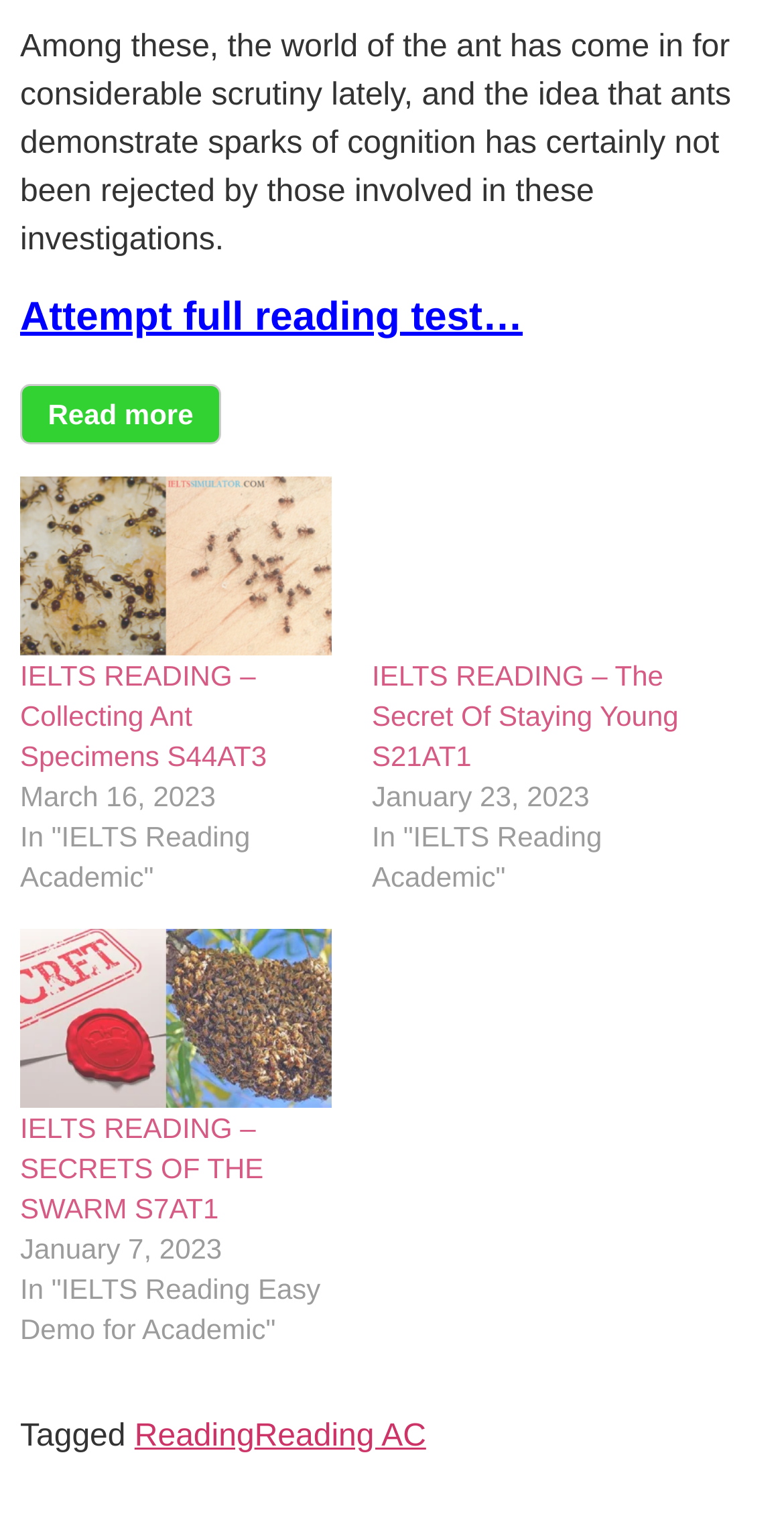Identify the bounding box for the UI element that is described as follows: "Reading AC".

[0.324, 0.93, 0.543, 0.952]